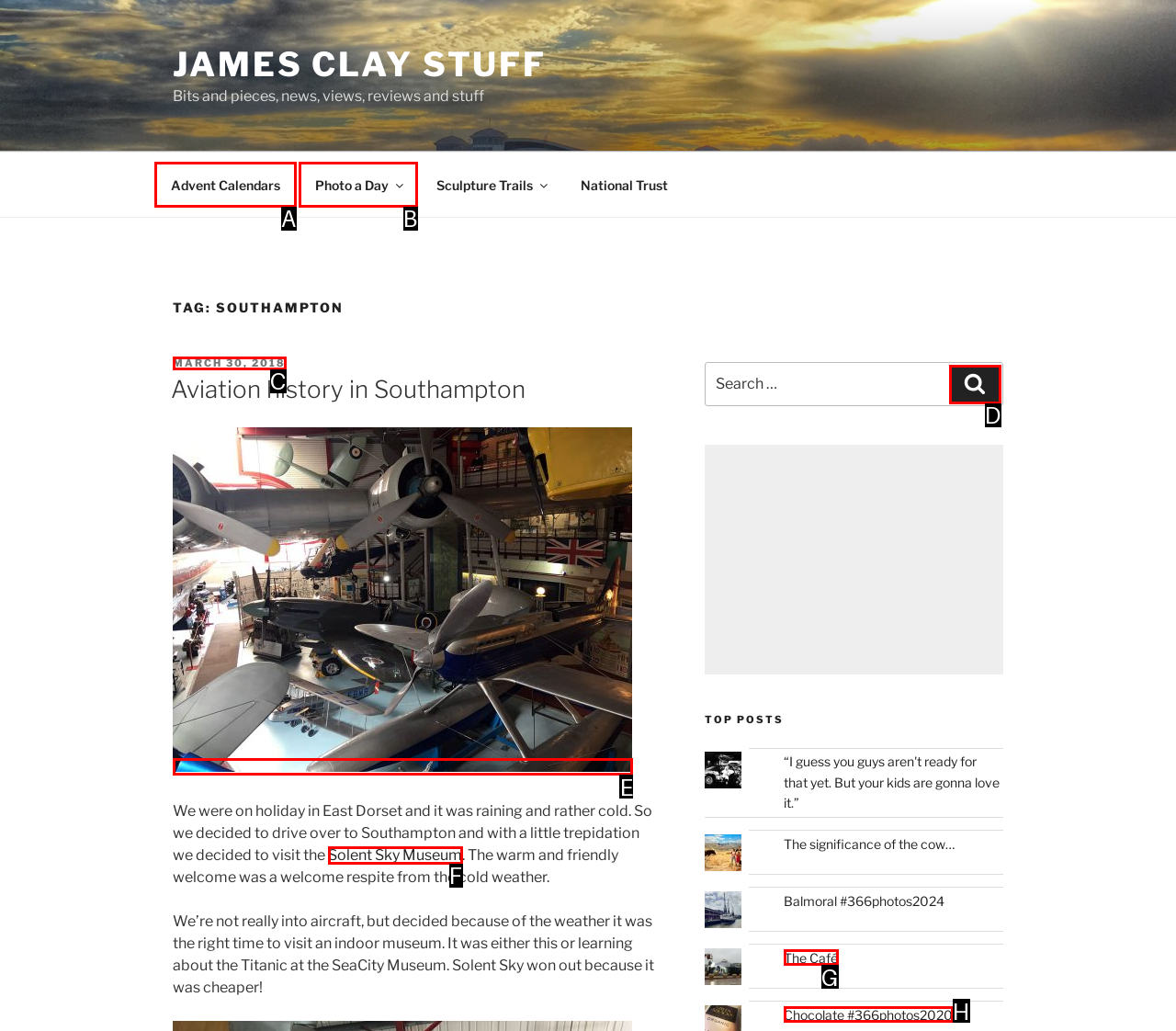Determine the HTML element to click for the instruction: Visit the 'Solent Sky Museum' page.
Answer with the letter corresponding to the correct choice from the provided options.

E